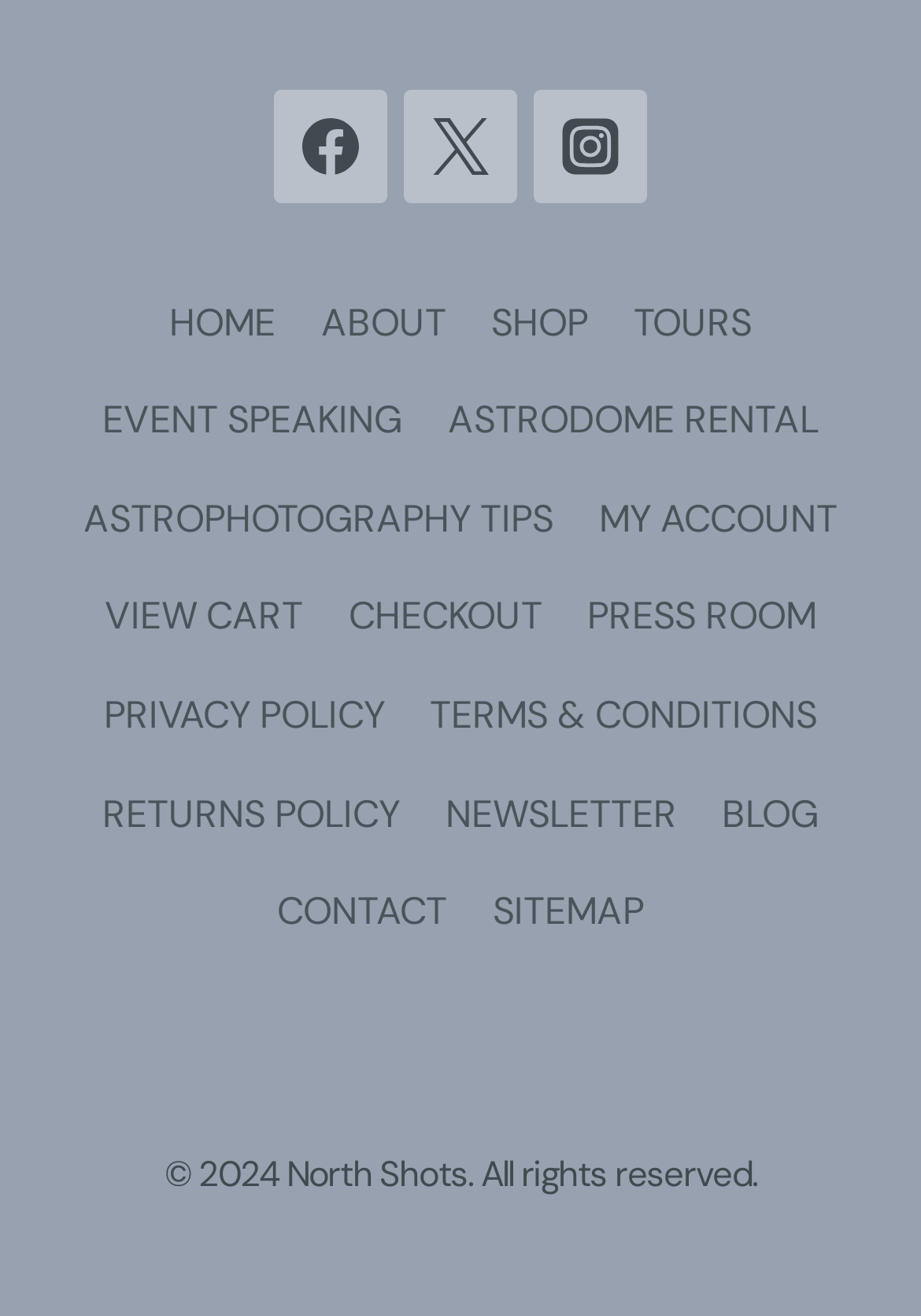Identify the bounding box for the given UI element using the description provided. Coordinates should be in the format (top-left x, top-left y, bottom-right x, bottom-right y) and must be between 0 and 1. Here is the description: Terms & Conditions

[0.442, 0.507, 0.912, 0.581]